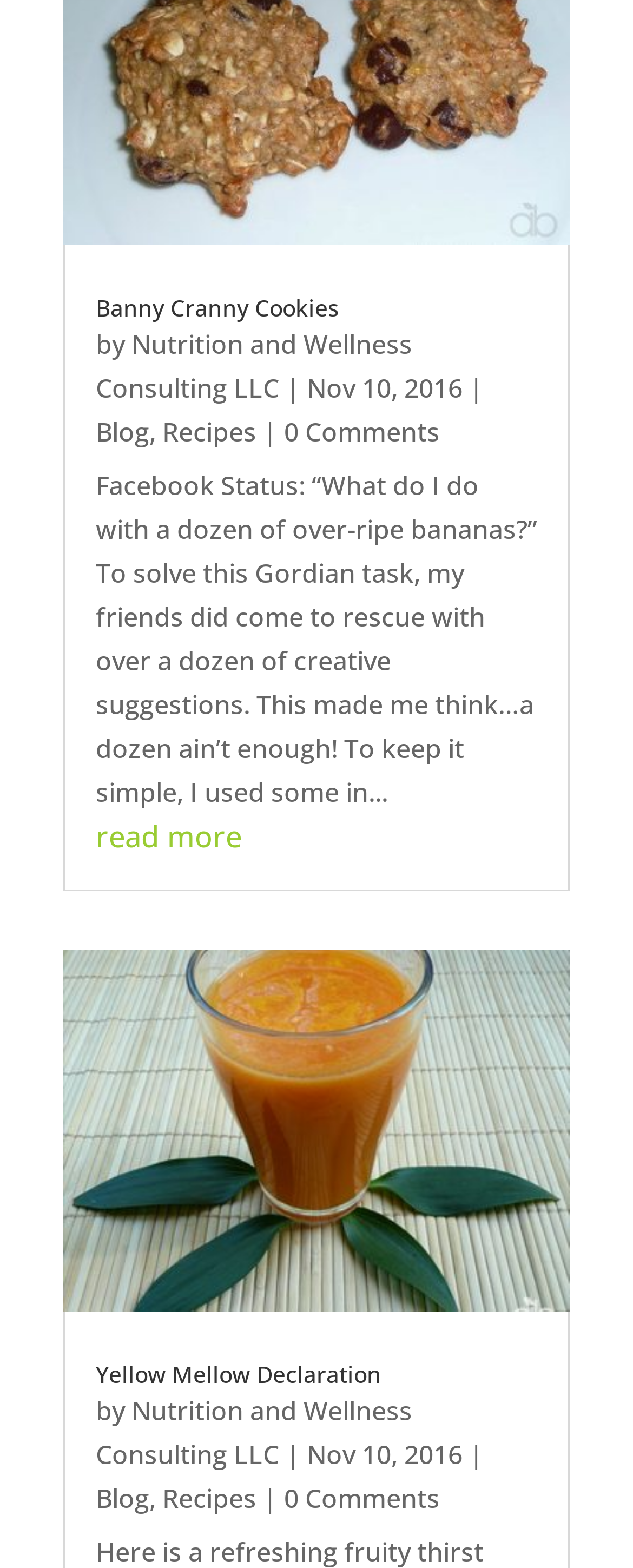What is the name of the company associated with the blog?
Examine the image closely and answer the question with as much detail as possible.

The name of the company associated with the blog can be found below the title of the blog, which reads 'by Nutrition and Wellness Consulting LLC'.